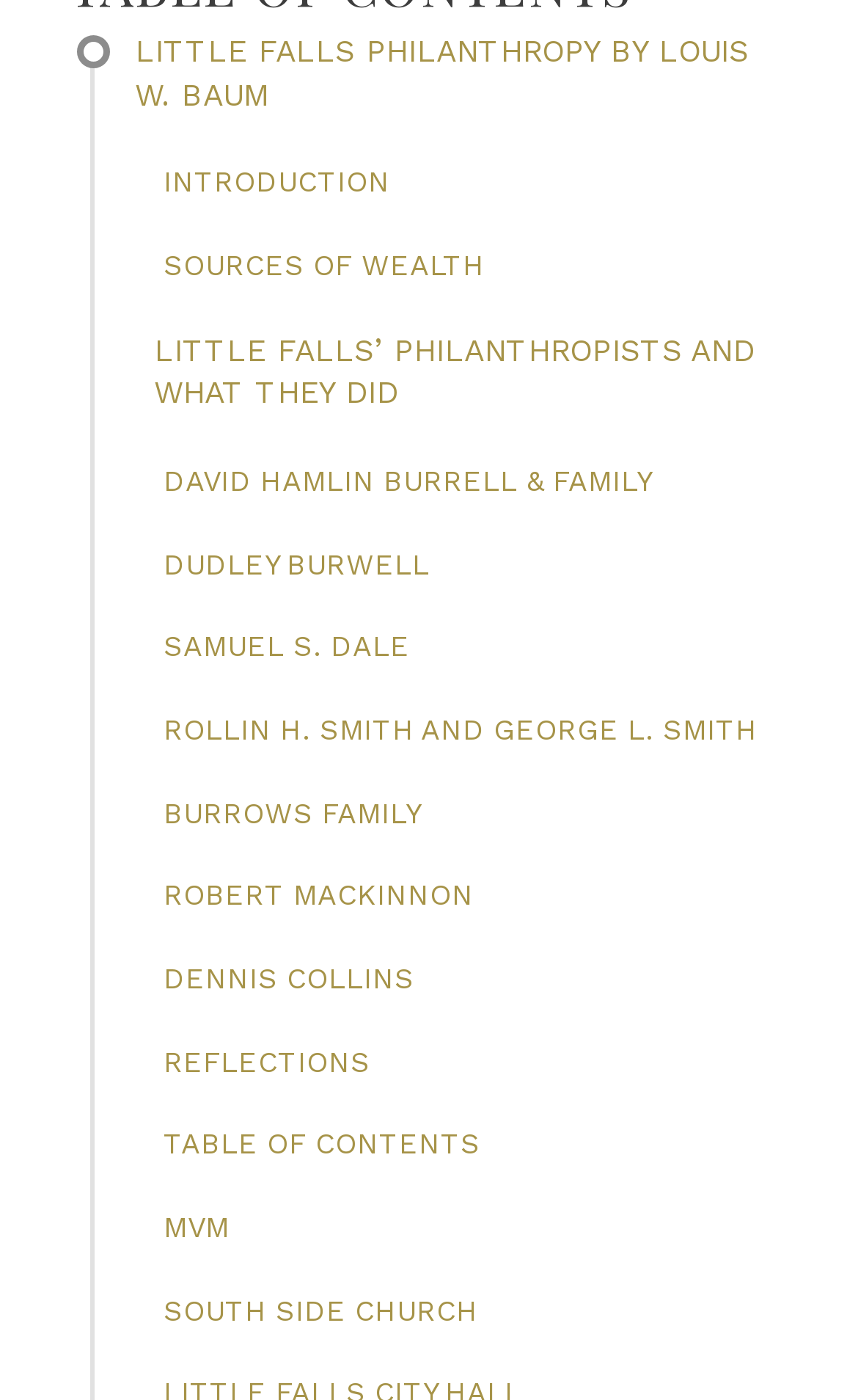Determine the bounding box coordinates for the clickable element required to fulfill the instruction: "Explore LITTLE FALLS’ PHILANTHROPISTS AND WHAT THEY DID". Provide the coordinates as four float numbers between 0 and 1, i.e., [left, top, right, bottom].

[0.157, 0.235, 0.92, 0.33]